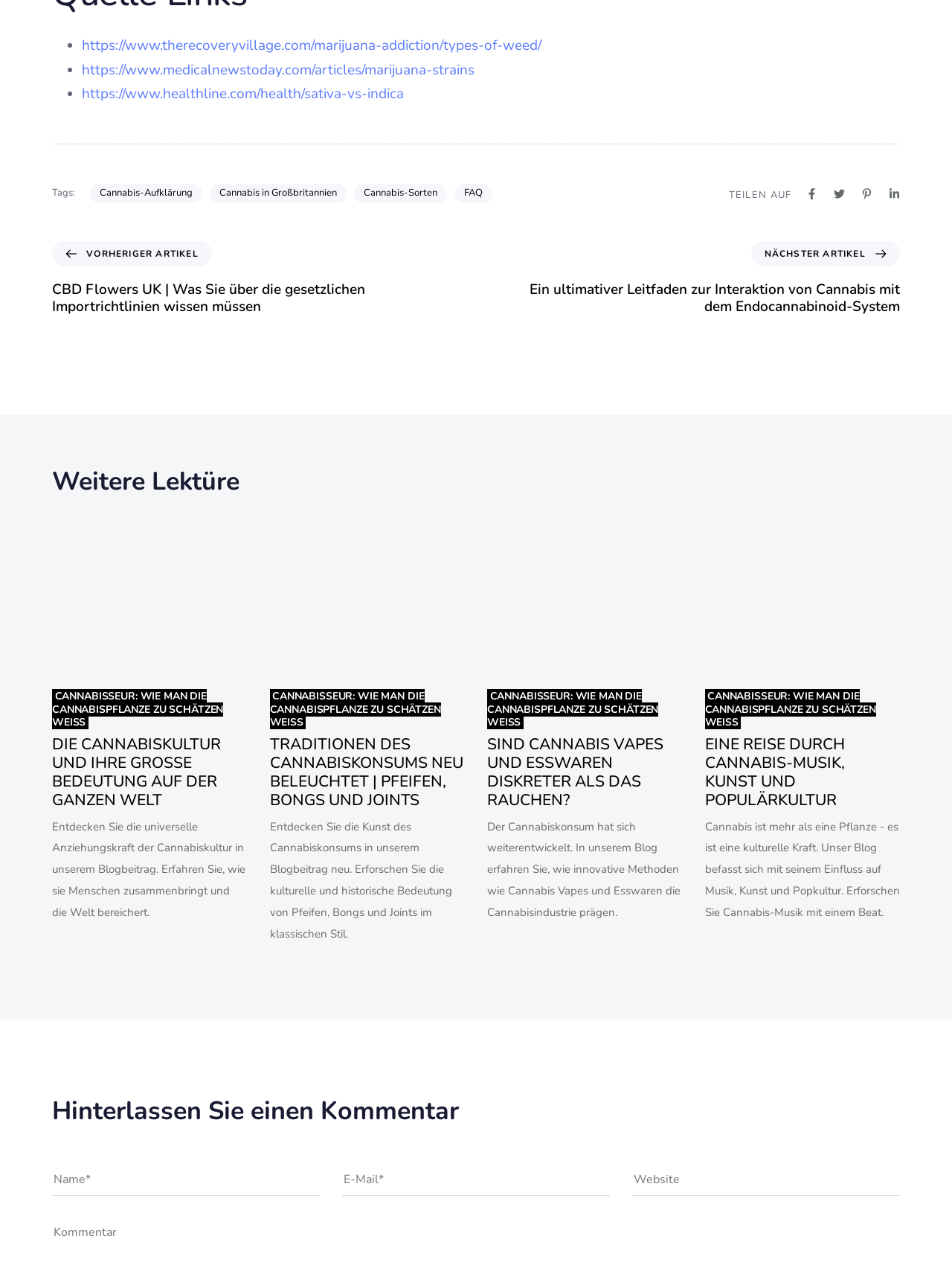Using the image as a reference, answer the following question in as much detail as possible:
Are there any social media sharing links on the webpage?

In the footer section of the webpage, I can see links with images, which are likely social media sharing links. The links have IDs 1029, 1030, 1031, and 1032, and are located near the 'TEILEN AUF' static text.